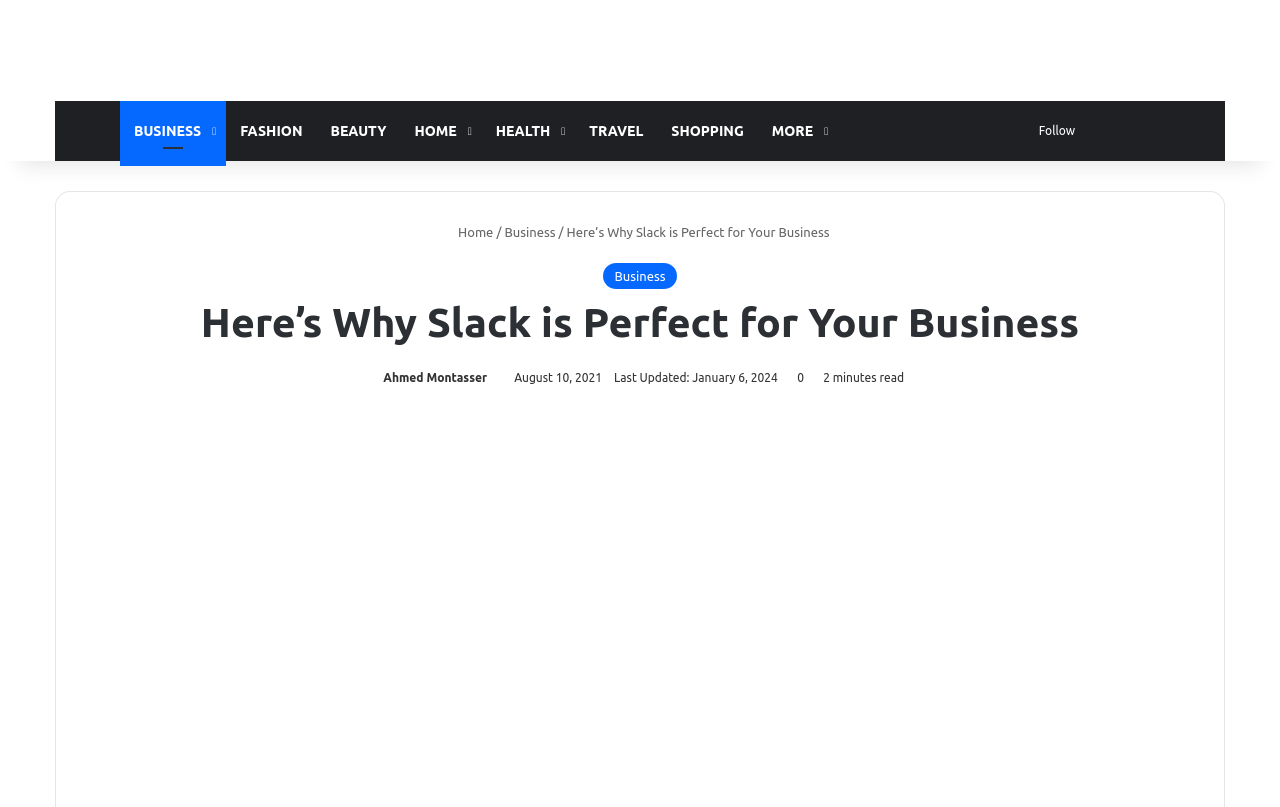Provide an in-depth description of the elements and layout of the webpage.

The webpage appears to be an article page from a website called Viral Rang. At the top left corner, there is a link to the website's homepage, accompanied by an image with the same name. 

Below the top section, there is a primary navigation menu that spans the entire width of the page. The menu consists of 11 links, including "HOME", "BUSINESS", "FASHION", "BEAUTY", and others, which are evenly spaced and aligned horizontally.

Following the navigation menu, there is a header section that contains a series of links and text elements. The header includes a link to the "Home" page, a separator, and a link to the "Business" category. The main title of the article, "Here’s Why Slack is Perfect for Your Business", is displayed prominently in this section. 

Below the header, there is a heading element that repeats the article title. The author's name, "Ahmed Montasser", is displayed, along with the publication date, "August 10, 2021", and the last updated date, "January 6, 2024". The estimated reading time, "2 minutes read", is also provided.

There are no images or other multimedia elements on the page, apart from the Viral Rang logo at the top. The overall content is focused on the article, with a clear hierarchy of headings and text elements.